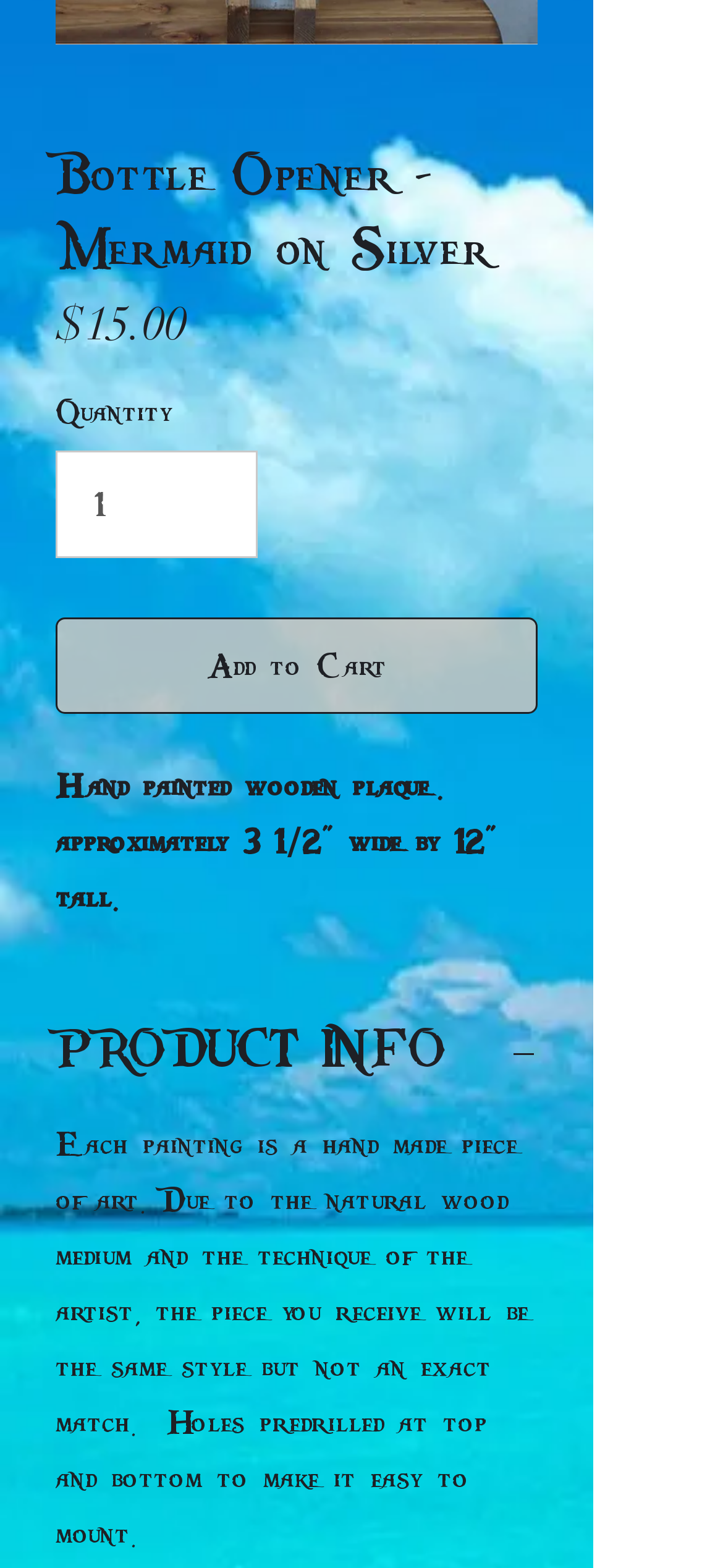Given the element description, predict the bounding box coordinates in the format (top-left x, top-left y, bottom-right x, bottom-right y). Make sure all values are between 0 and 1. Here is the element description: PRODUCT INFO

[0.077, 0.647, 0.744, 0.692]